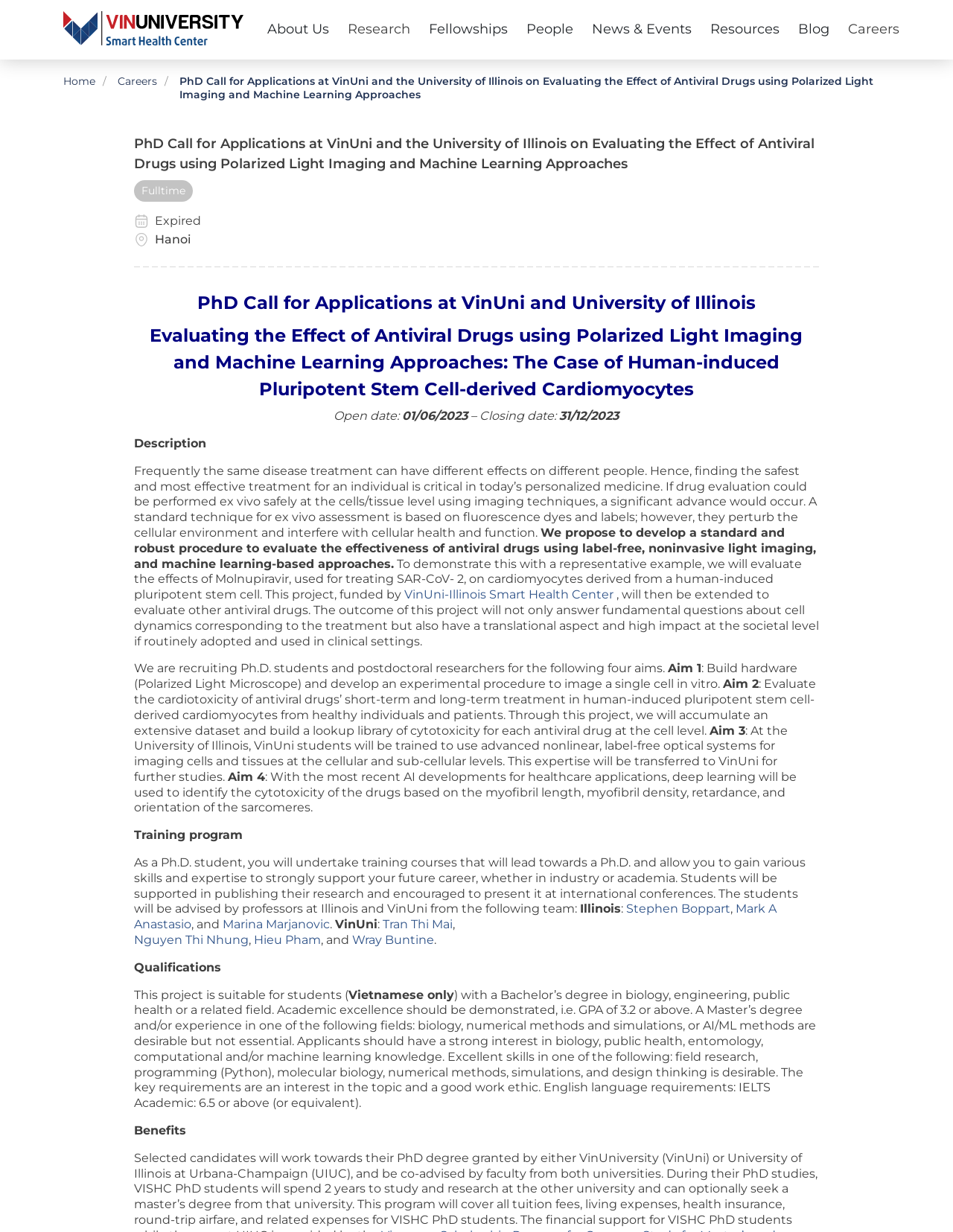Specify the bounding box coordinates of the area to click in order to follow the given instruction: "Click on the 'About Us' link."

[0.281, 0.017, 0.346, 0.031]